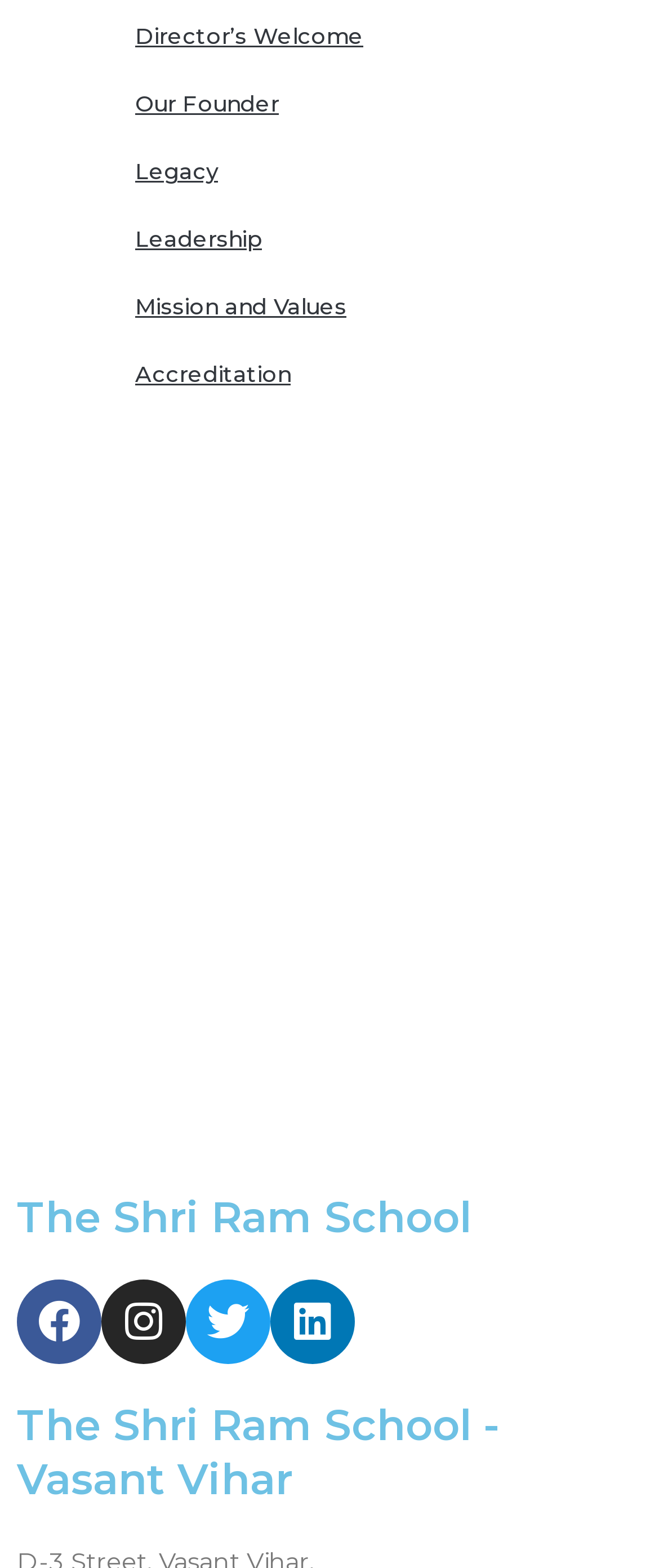Bounding box coordinates are given in the format (top-left x, top-left y, bottom-right x, bottom-right y). All values should be floating point numbers between 0 and 1. Provide the bounding box coordinate for the UI element described as: Our Founder

[0.154, 0.045, 0.949, 0.088]